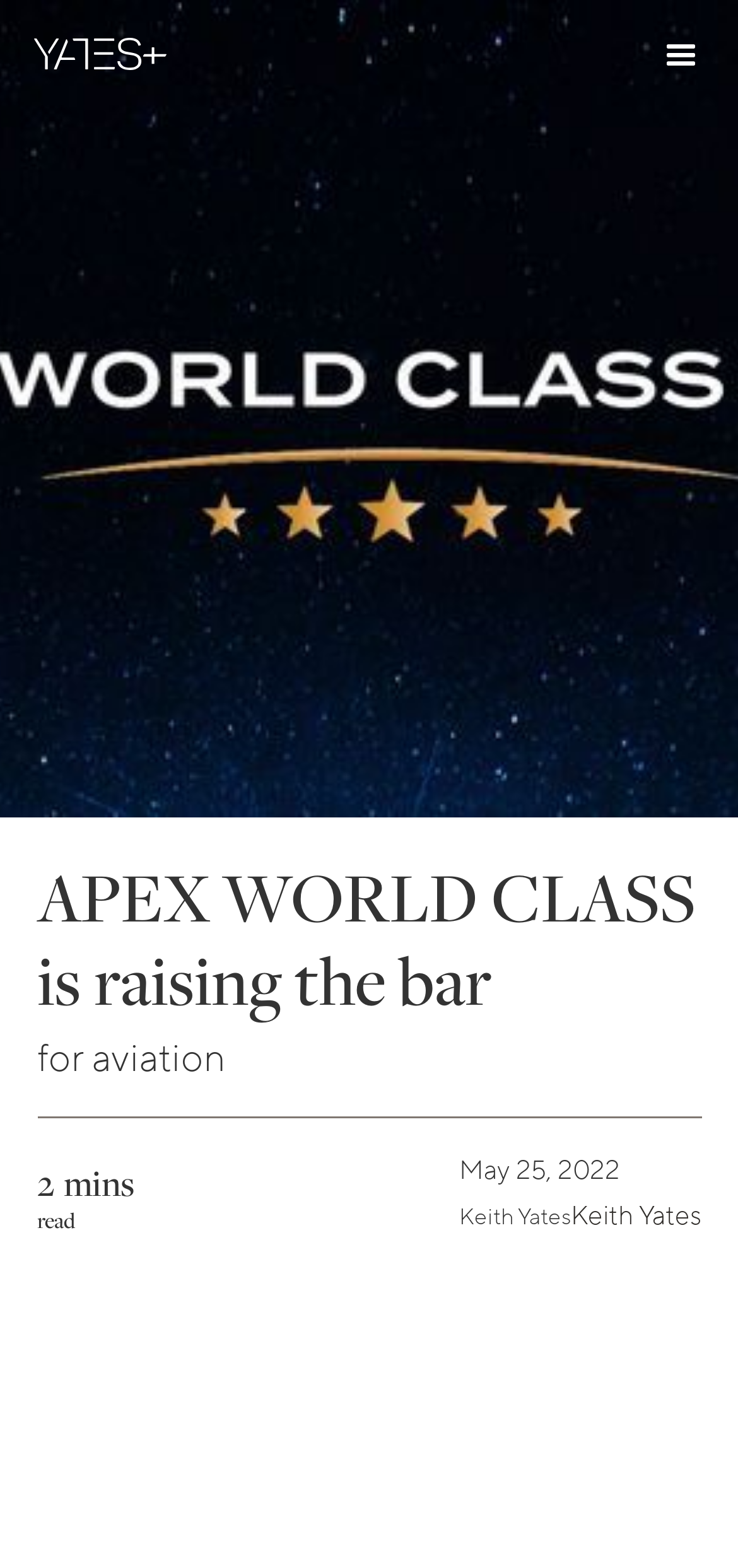Please identify the webpage's heading and generate its text content.

APEX WORLD CLASS is raising the bar